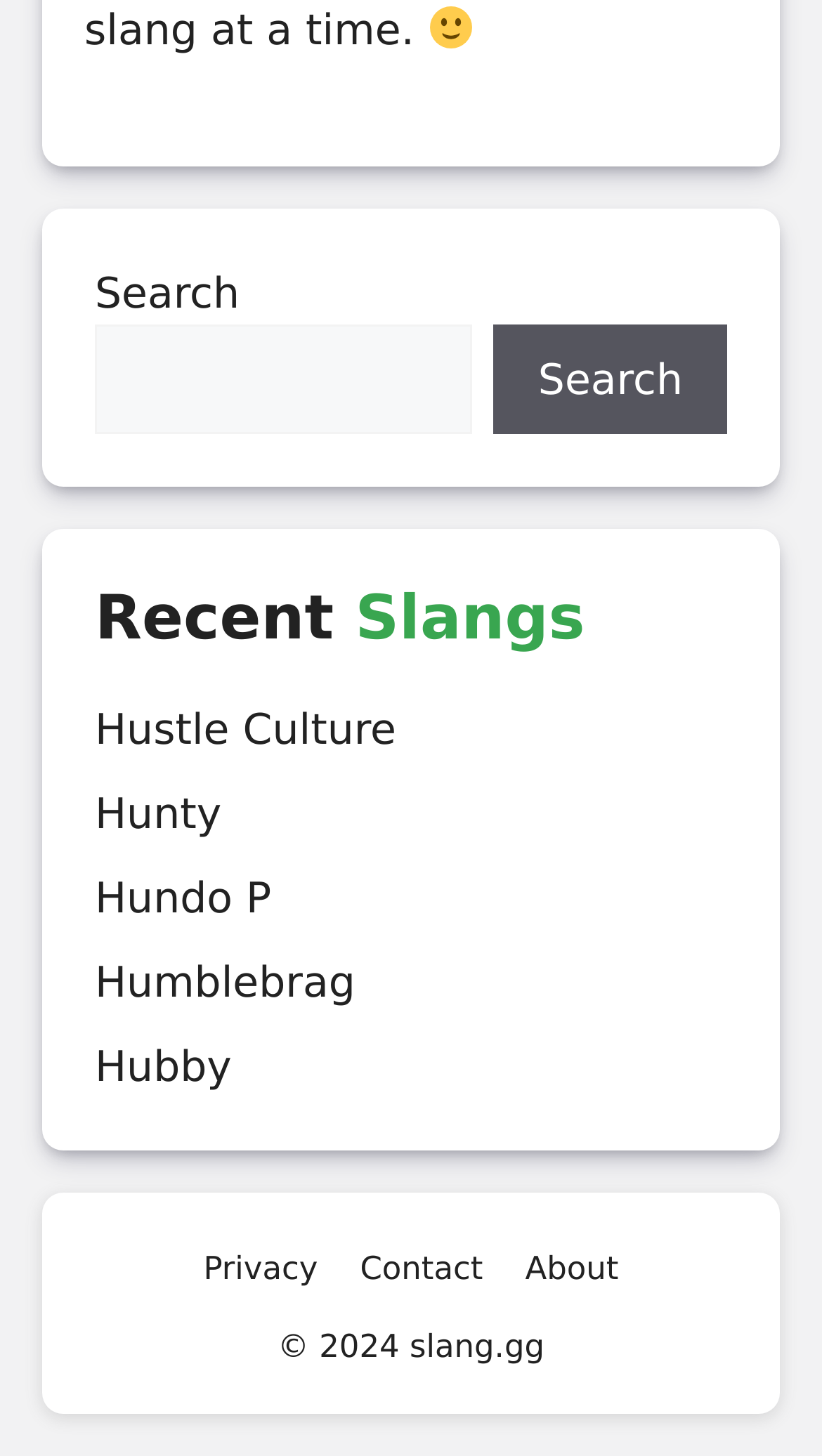Please identify the bounding box coordinates of the clickable area that will allow you to execute the instruction: "Click on the 'MY ROGUE MY RUIN ON SALE $0.99 LIMITED TIME ONLY' link".

None